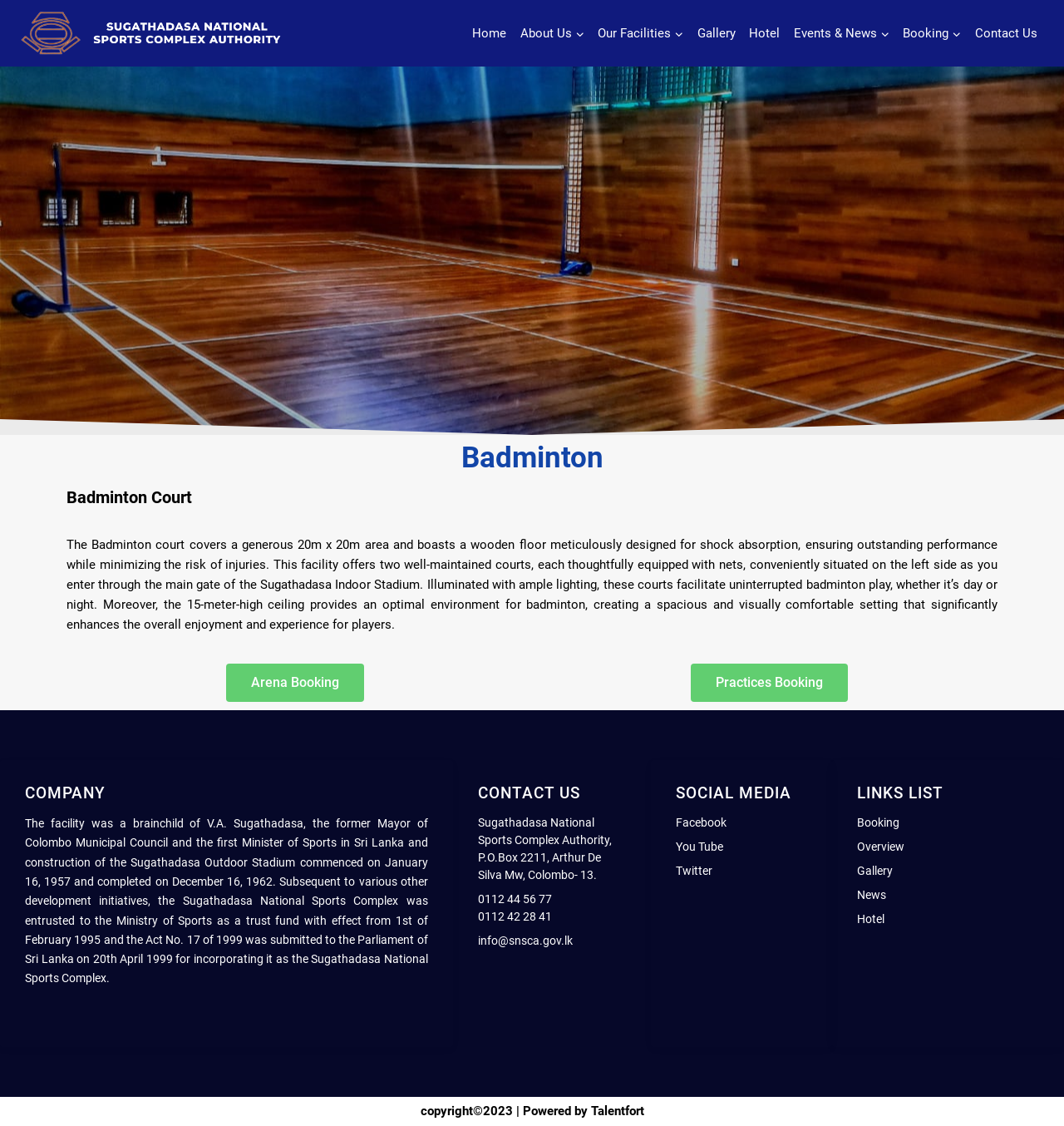Please identify the bounding box coordinates of the clickable element to fulfill the following instruction: "Click on the 'Arena Booking' link". The coordinates should be four float numbers between 0 and 1, i.e., [left, top, right, bottom].

[0.212, 0.589, 0.342, 0.623]